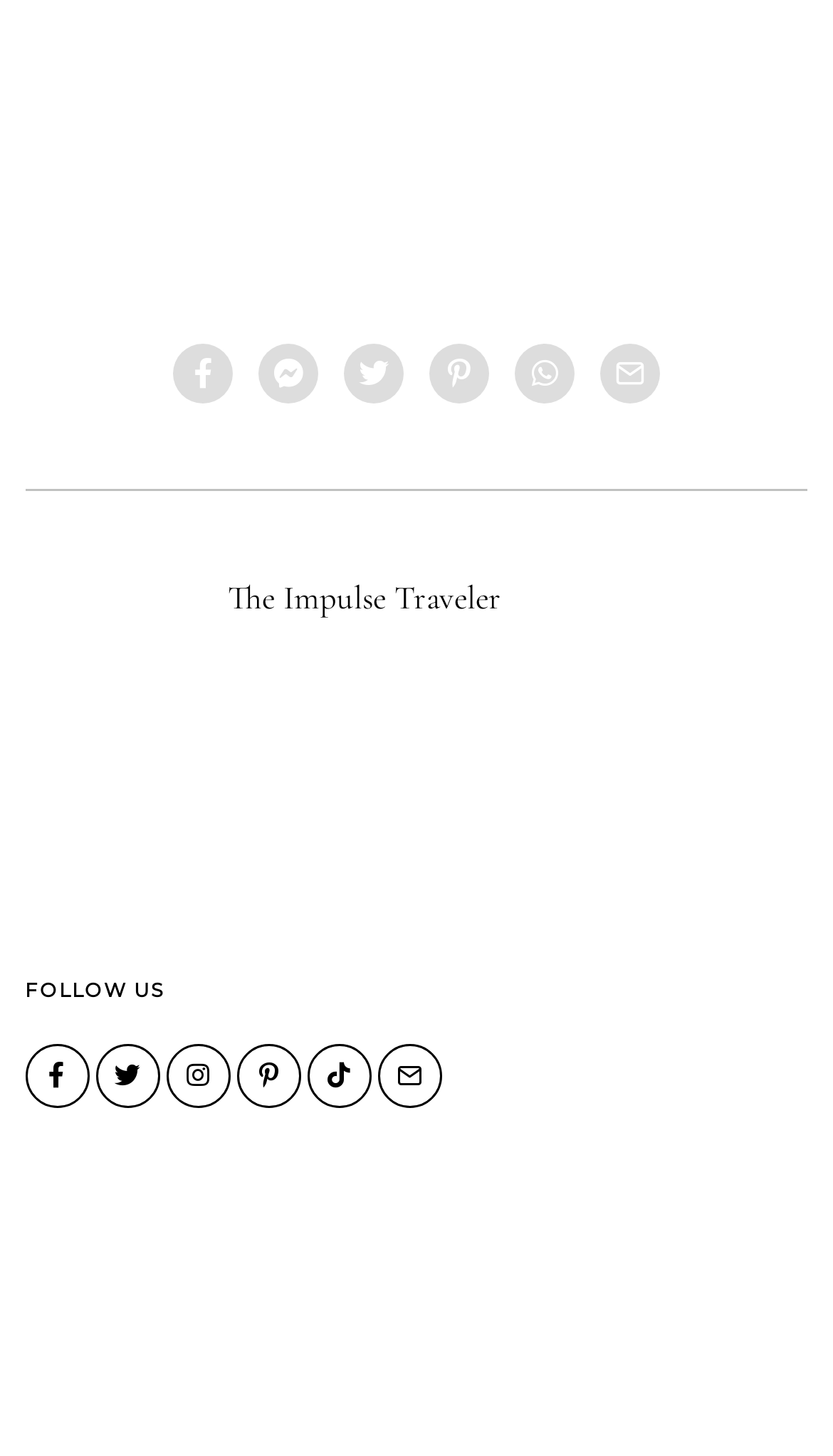Using the information in the image, give a comprehensive answer to the question: 
How many social media links are there?

I counted the number of social media links by looking at the icons and their corresponding OCR text. There are 7 links in total, including Facebook, Twitter, Instagram, and others.